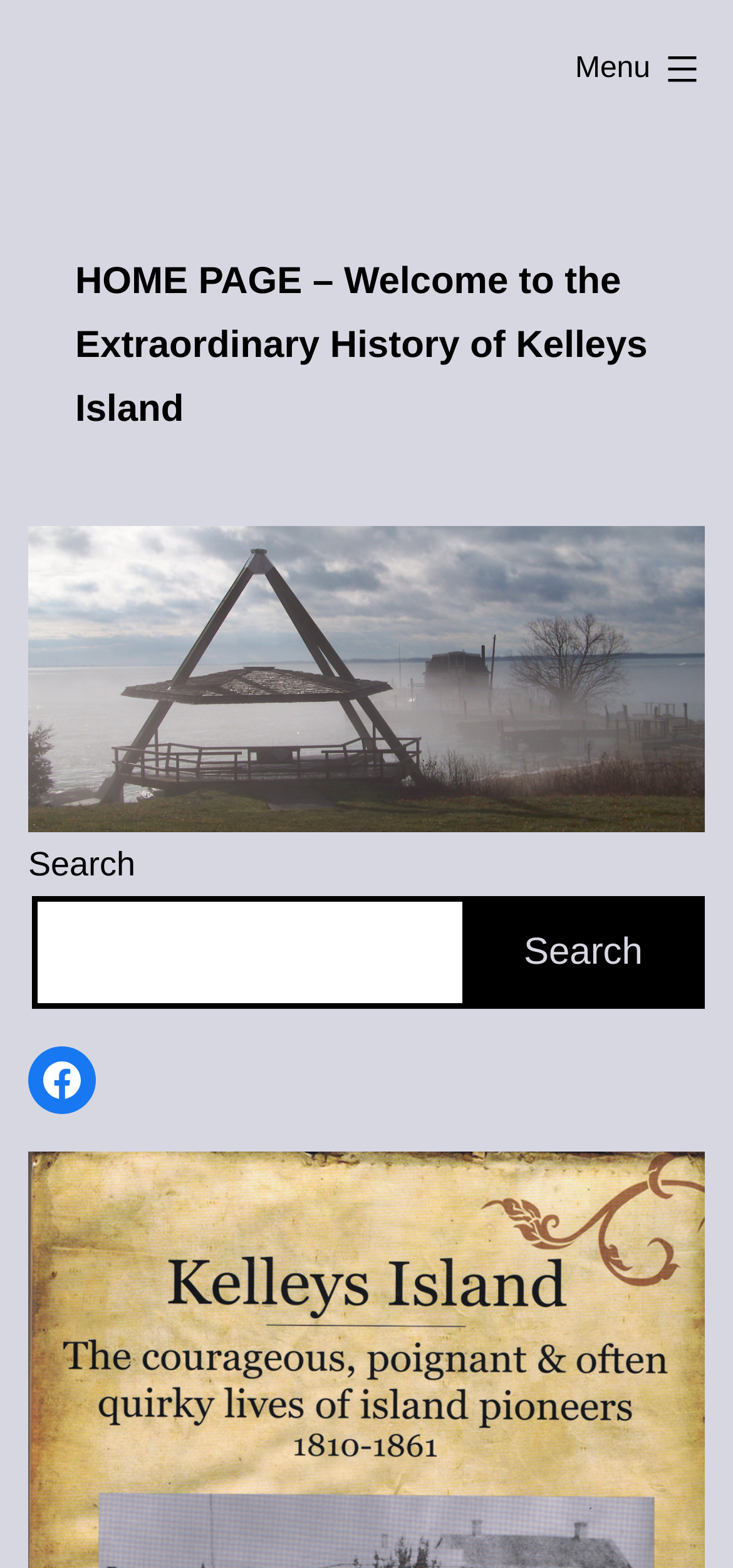What is the function of the 'Menu' button?
Carefully examine the image and provide a detailed answer to the question.

The 'Menu' button has an attribute 'controls' set to 'primary-menu-list', indicating that it is used to expand or collapse the primary menu list.